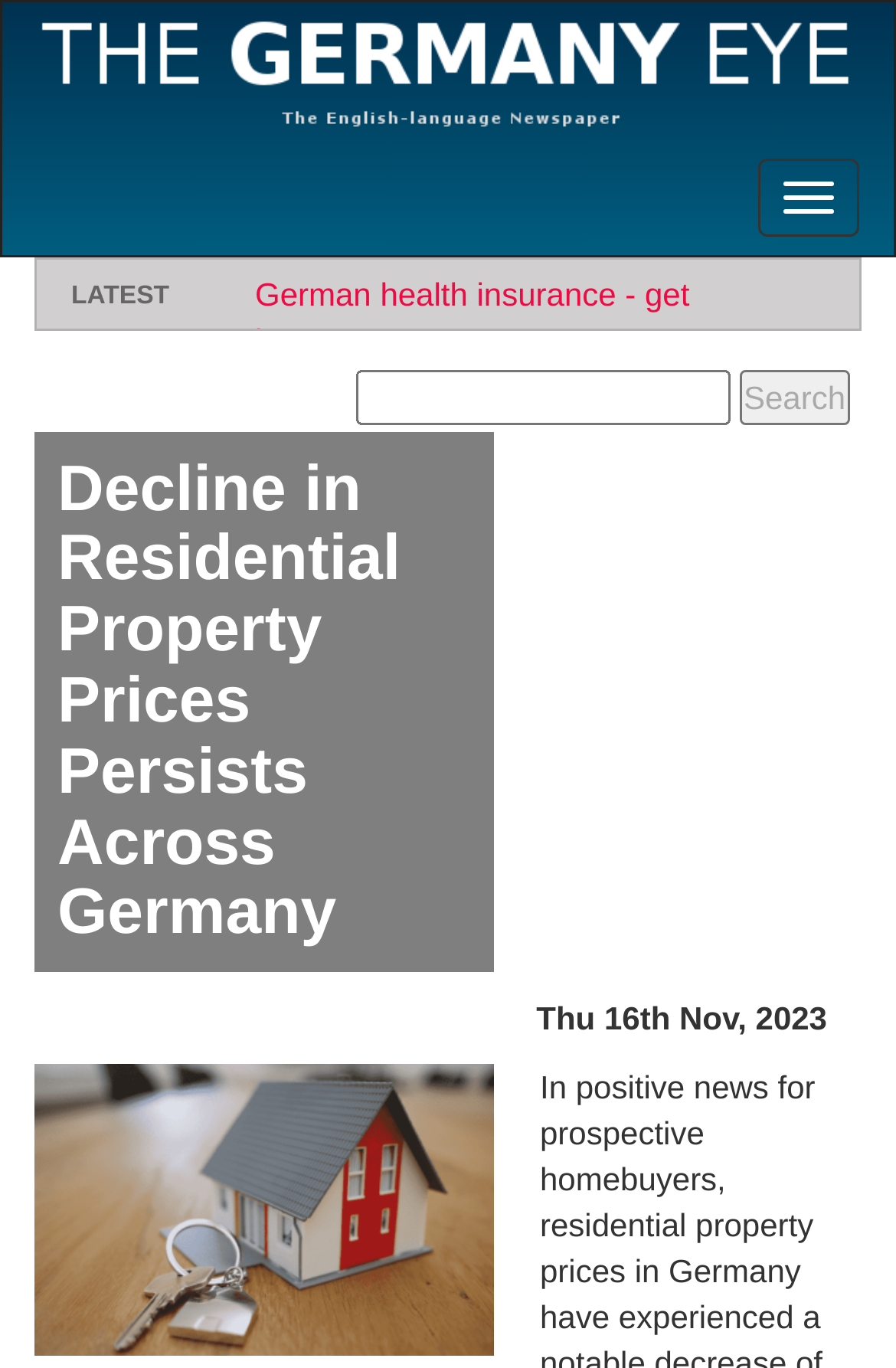What is the purpose of the button 'Toggle navigation'?
Please give a detailed and elaborate answer to the question.

The button 'Toggle navigation' is located at the top-right corner of the webpage, and it controls the navigation menu. When clicked, it will expand or collapse the menu, allowing users to access different sections of the website.